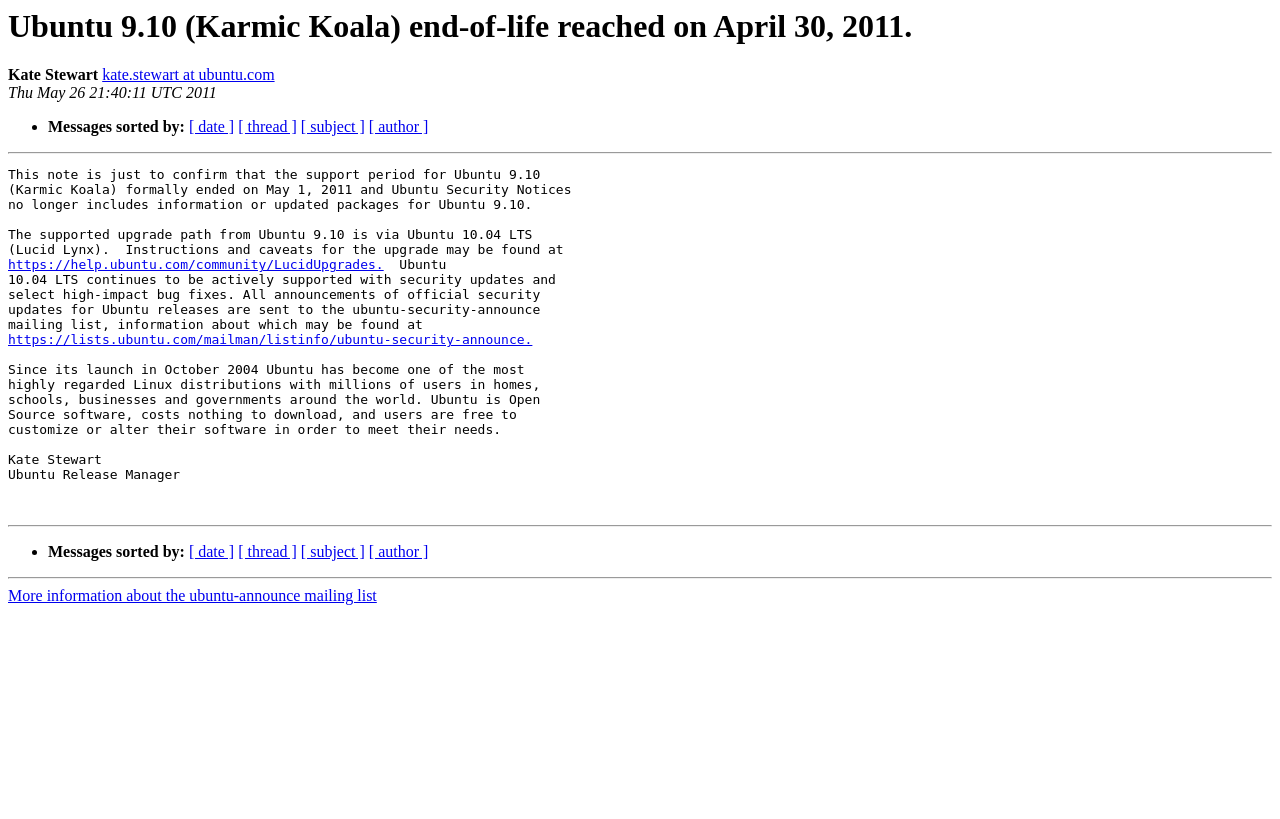Determine the bounding box coordinates for the element that should be clicked to follow this instruction: "View Kate Stewart's email". The coordinates should be given as four float numbers between 0 and 1, in the format [left, top, right, bottom].

[0.08, 0.081, 0.215, 0.102]